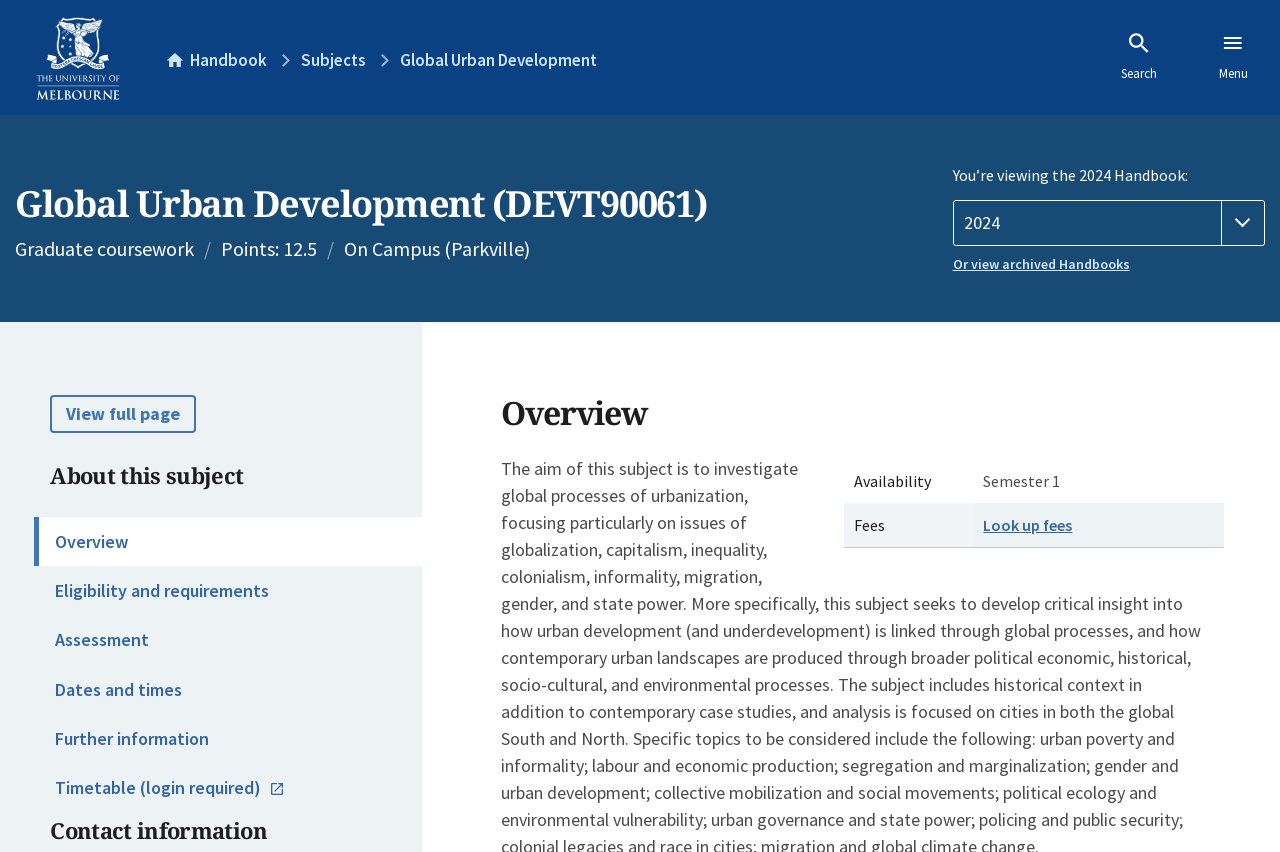Identify and provide the title of the webpage.

Global Urban Development (DEVT90061)